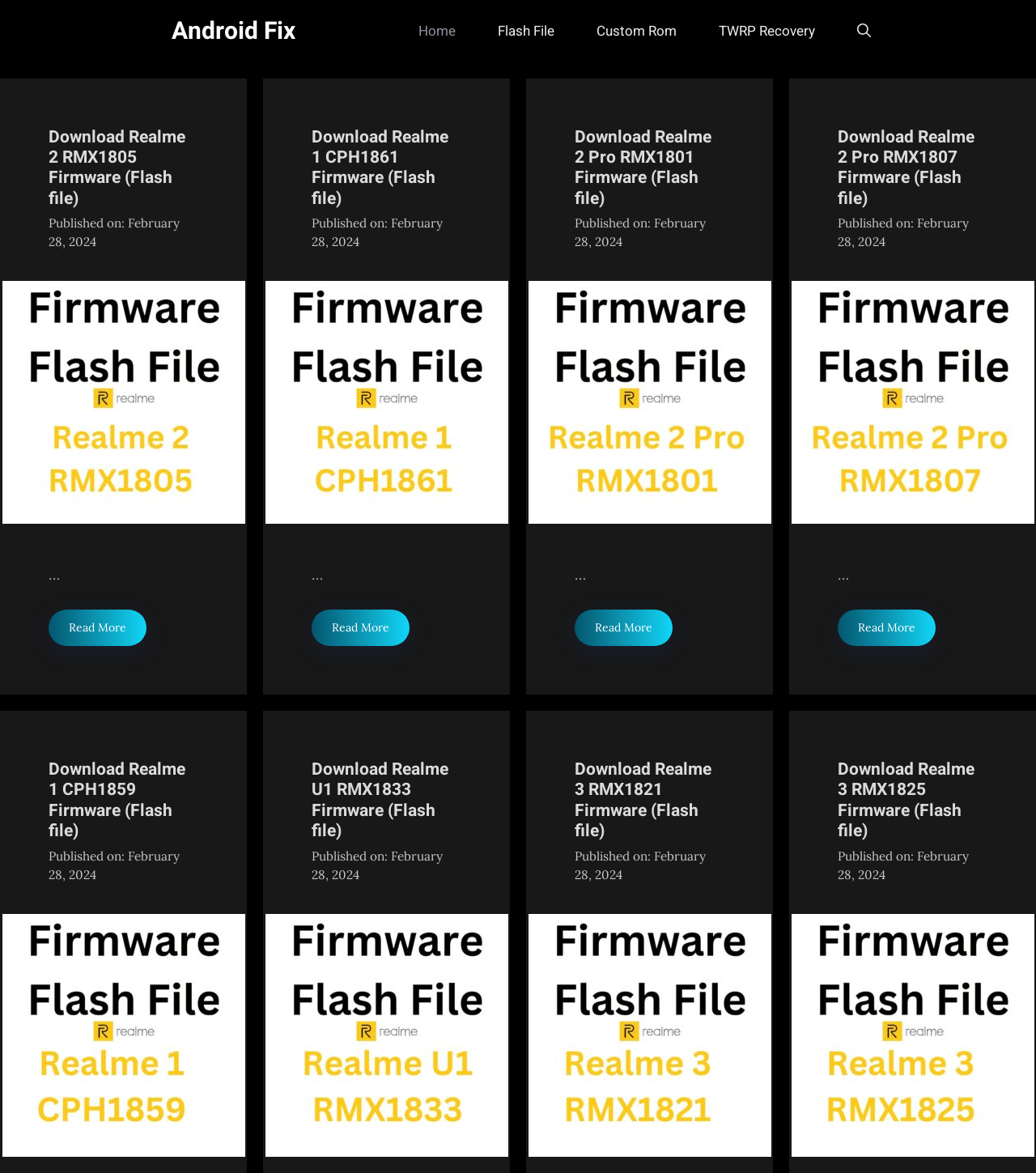Write an elaborate caption that captures the essence of the webpage.

The webpage is titled "Android Fix" and has a banner at the top with the site's name. Below the banner, there is a heading "Android Fix" with a link to the same title. To the right of the heading, there is a primary navigation menu with links to "Home", "Flash File", "Custom Rom", "TWRP Recovery", and an "Open search" button.

Below the navigation menu, there are four articles, each with a heading, a link to download firmware (flash file) for a specific Realme phone model, a publication date of February 28, 2024, and a "Read more" link. The articles are arranged in a horizontal row, with the first article on the left and the fourth article on the right.

The first article is about downloading firmware for Realme 2 RMX1805, the second article is about downloading firmware for Realme 1 CPH1861, the third article is about downloading firmware for Realme 2 Pro RMX1801, and the fourth article is about downloading firmware for Realme 2 Pro RMX1807.

Below these four articles, there are four more articles, each with a similar structure and content, but with different Realme phone models: Realme 1 CPH1859, Realme U1 RMX1833, Realme 3 RMX1821, and Realme 3 RMX1825. These articles are also arranged in a horizontal row, with the first article on the left and the fourth article on the right.